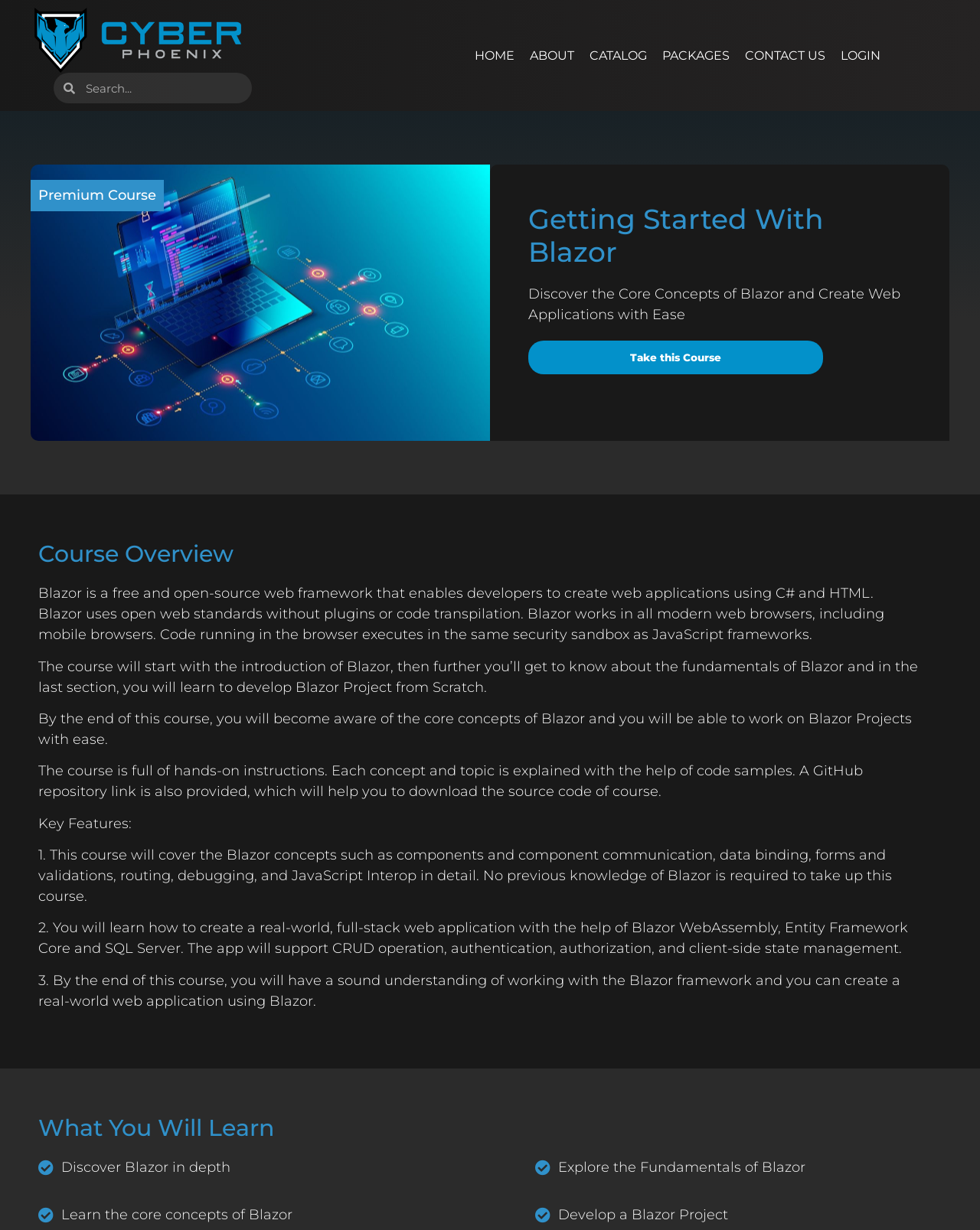Illustrate the webpage with a detailed description.

The webpage is about a course on getting started with Blazor, a free and open-source web framework. At the top left, there is a logo of "Cyber Phoenix" with a link to the website. Next to it, there is a search box. 

On the top right, there is a navigation menu with links to "HOME", "ABOUT", "CATALOG", "PACKAGES", "CONTACT US", and "LOGIN". 

Below the navigation menu, there is a heading "Getting Started With Blazor" followed by a brief description of the course. There is a call-to-action button "Take this Course" below the description.

The main content of the webpage is divided into two sections. The first section is "Course Overview", which provides an introduction to Blazor, its features, and what the course will cover. The text explains that Blazor is a web framework that enables developers to create web applications using C# and HTML, and that the course will start with the introduction of Blazor, then cover its fundamentals, and finally teach how to develop a Blazor project from scratch.

The second section is "What You Will Learn", which lists the key features of the course. The course will cover Blazor concepts such as components, data binding, forms, and validations, and will teach how to create a real-world web application using Blazor WebAssembly, Entity Framework Core, and SQL Server. The section also highlights that the course is full of hands-on instructions and provides a GitHub repository link to download the source code.

Throughout the webpage, there are headings and paragraphs of text that provide a clear and concise overview of the course and its contents.